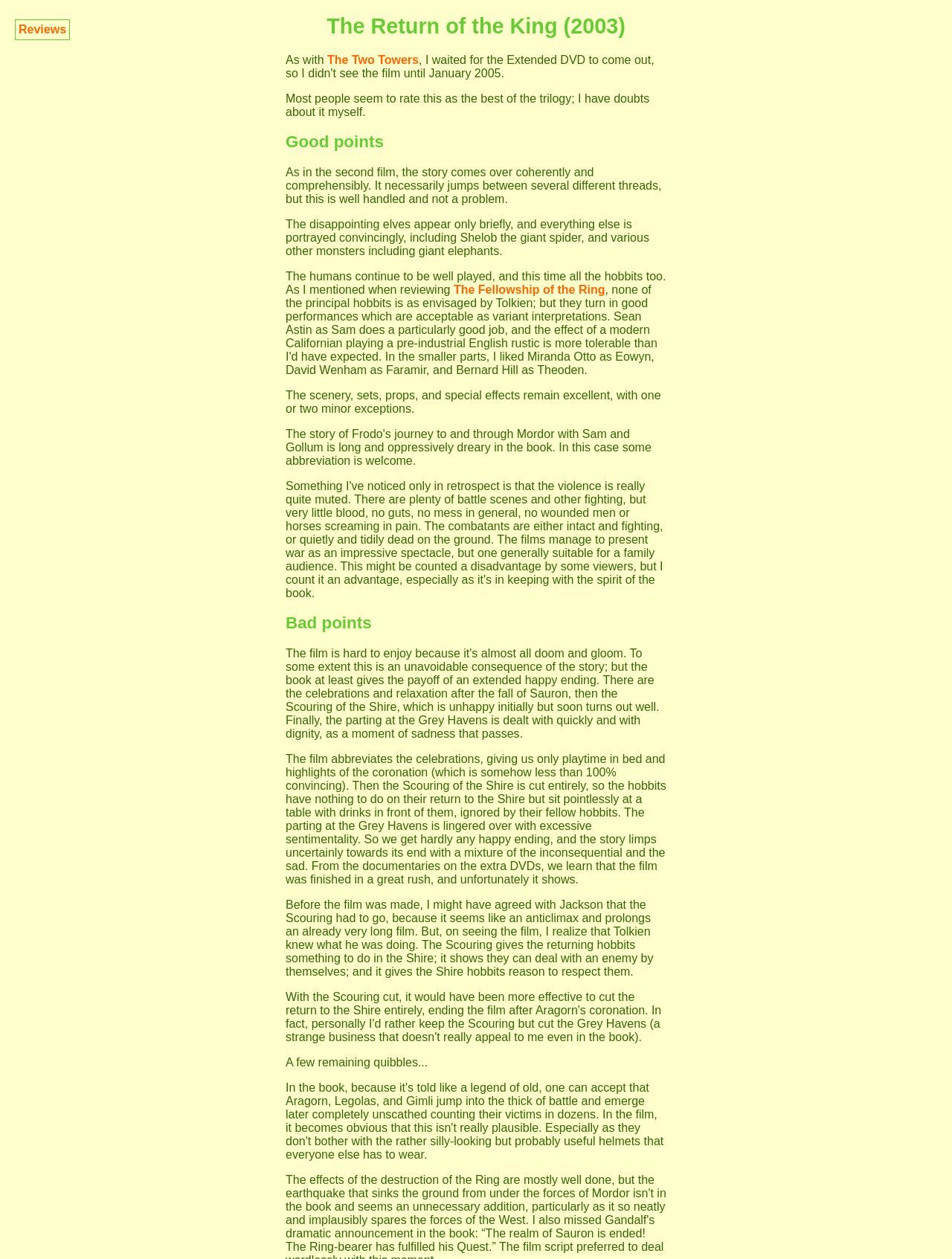Refer to the image and answer the question with as much detail as possible: What is the name of the second film in the trilogy?

The answer can be found in the text 'As with The Two Towers' which is a link, indicating that it is a reference to another film in the trilogy.